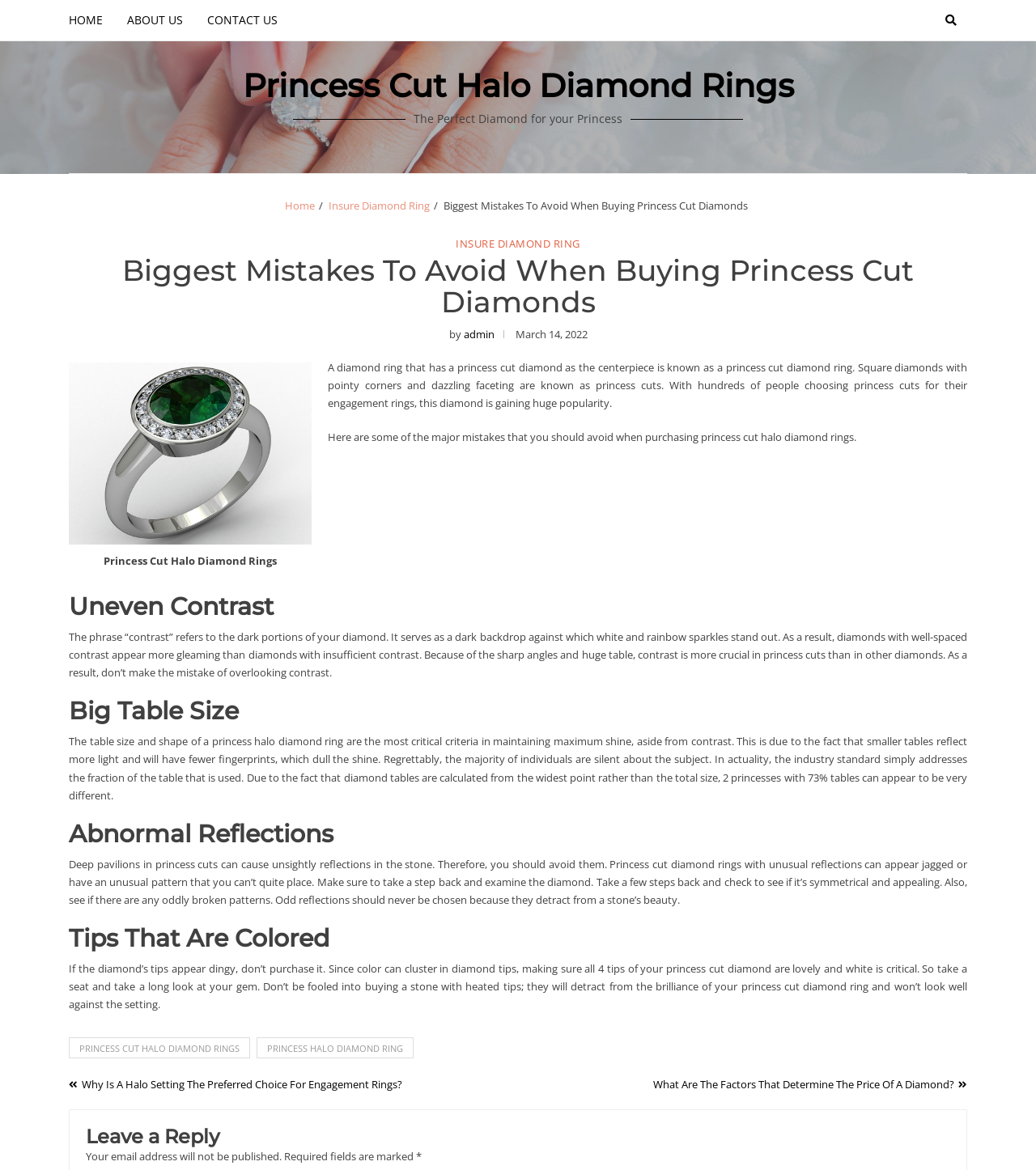Find the bounding box coordinates of the clickable area that will achieve the following instruction: "Click on the 'CONTACT US' link".

[0.188, 0.0, 0.28, 0.034]